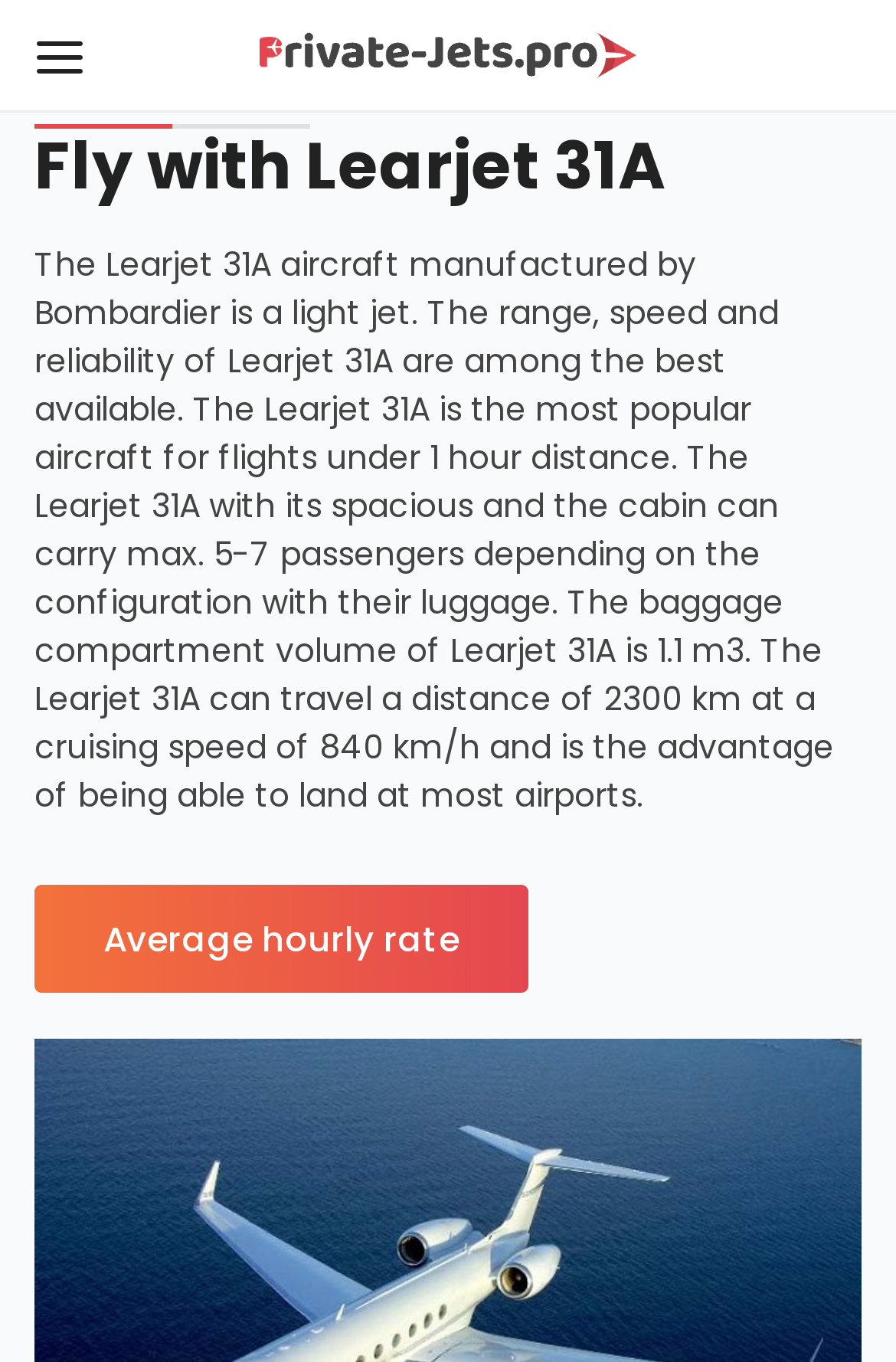What is the primary heading on this webpage?

Fly with Learjet 31A